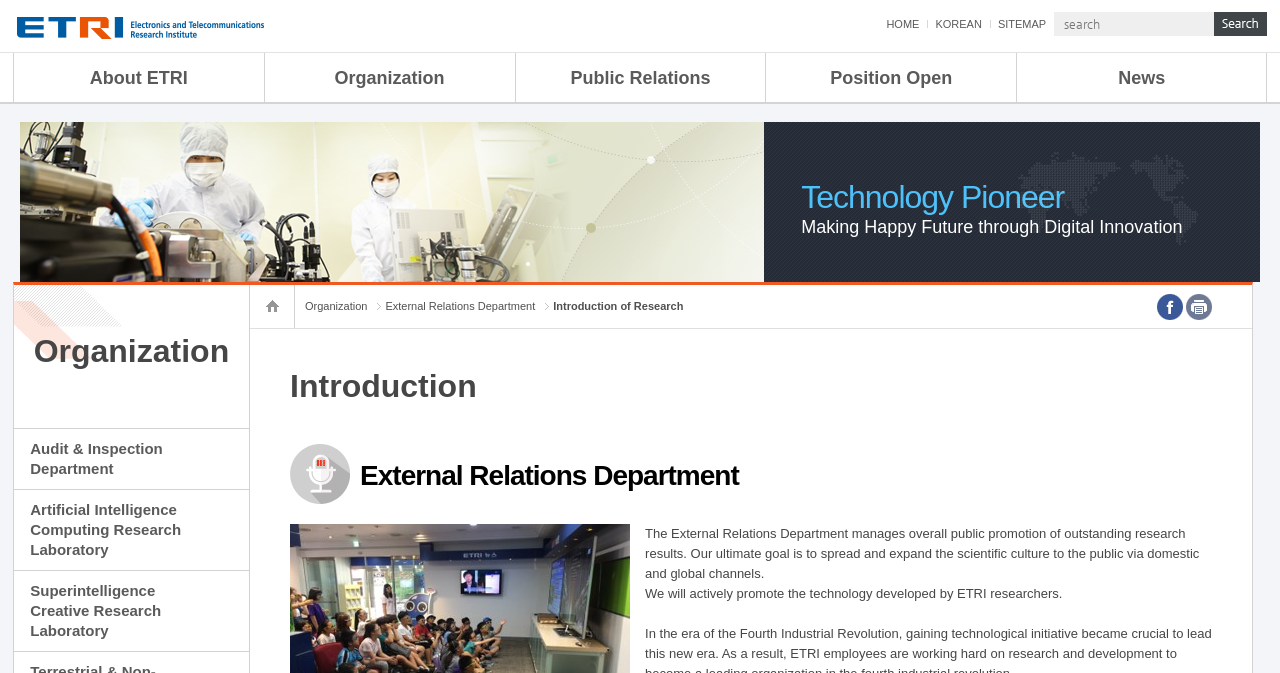Please identify the bounding box coordinates for the region that you need to click to follow this instruction: "learn about organization".

[0.207, 0.079, 0.402, 0.153]